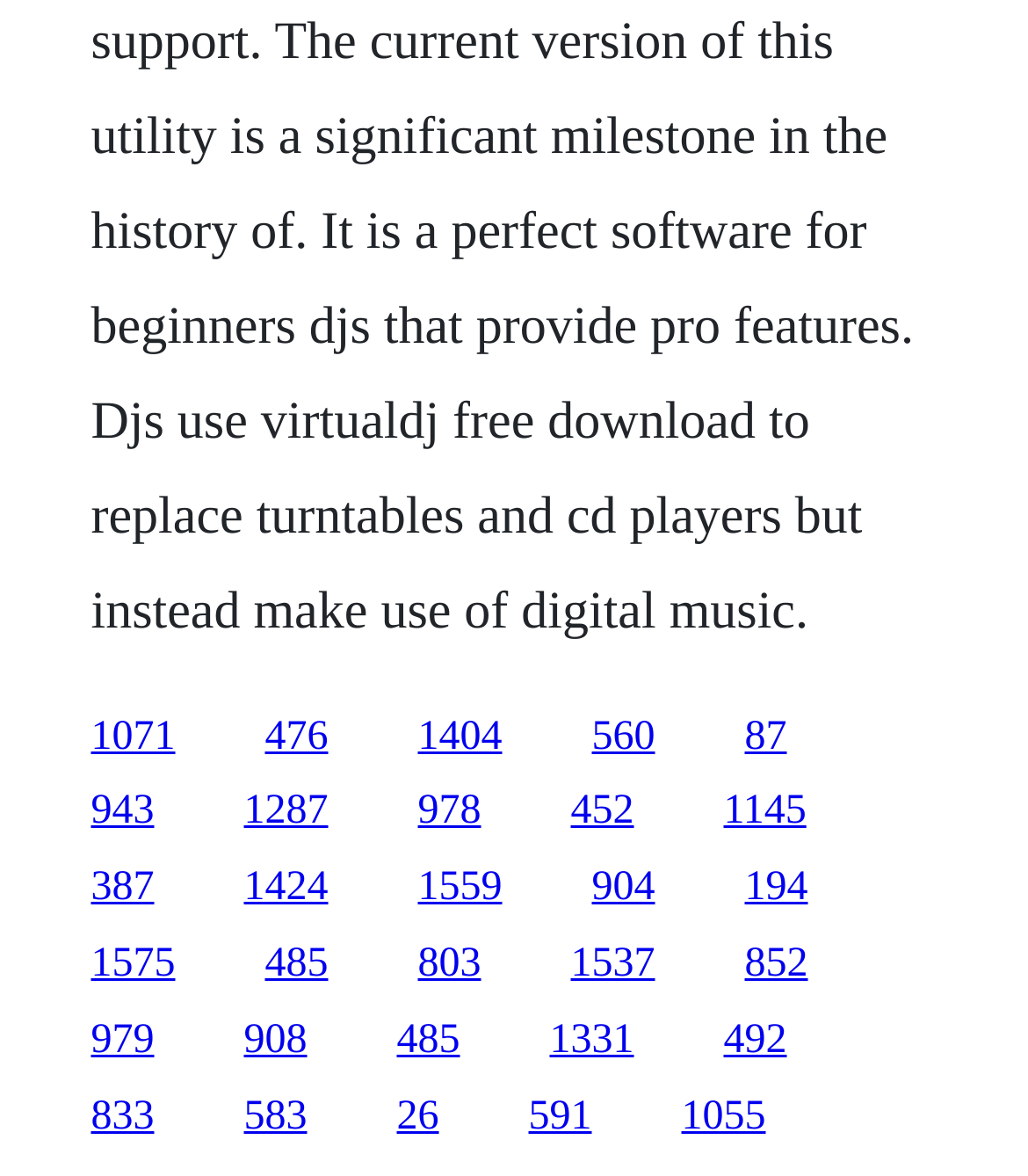Determine the bounding box of the UI element mentioned here: "1287". The coordinates must be in the format [left, top, right, bottom] with values ranging from 0 to 1.

[0.237, 0.671, 0.319, 0.709]